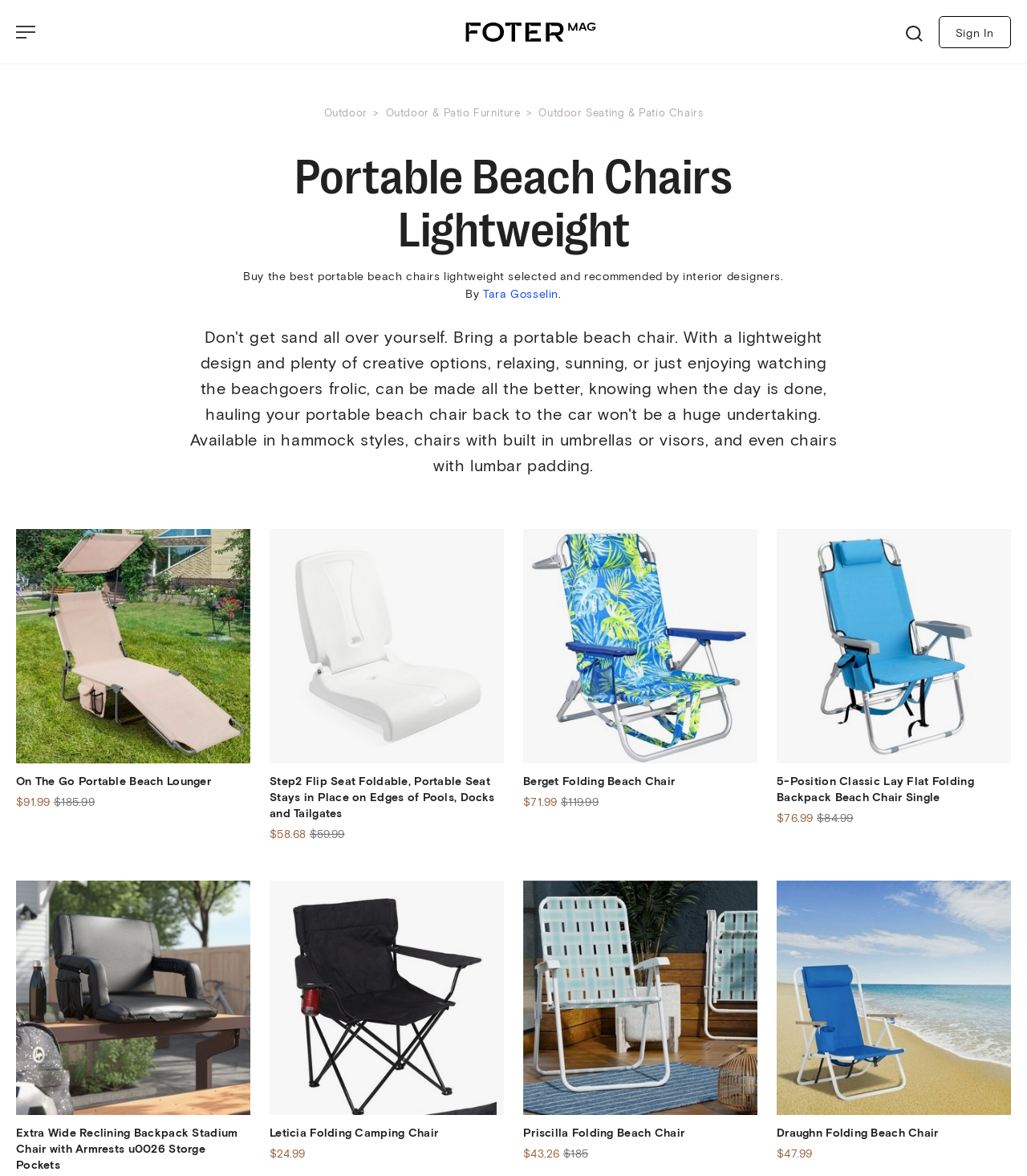Can you extract the primary headline text from the webpage?

Portable Beach Chairs Lightweight